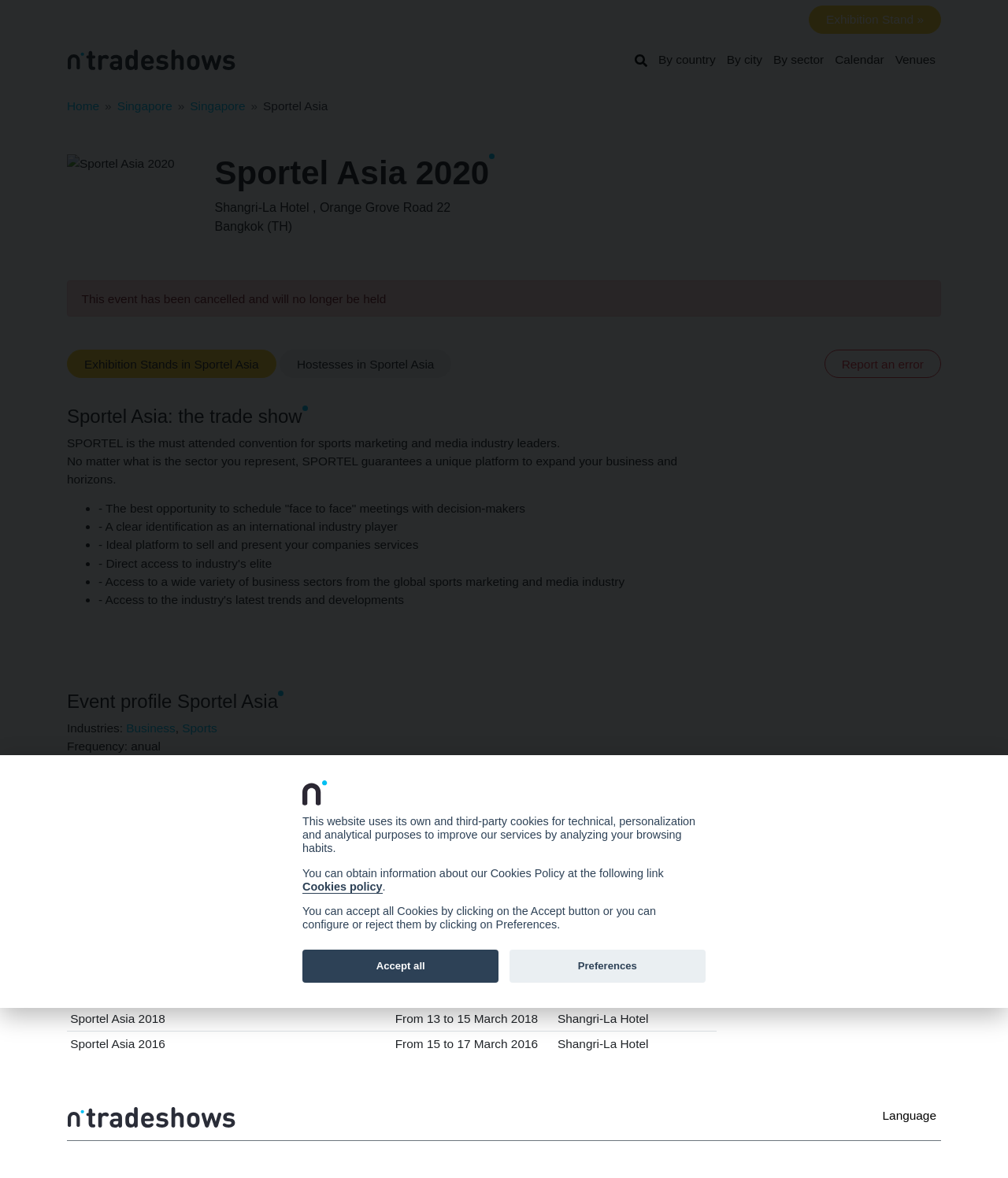What is the date of the next edition of Sportel Asia?
Look at the image and answer with only one word or phrase.

From 4 to 6 March 2020